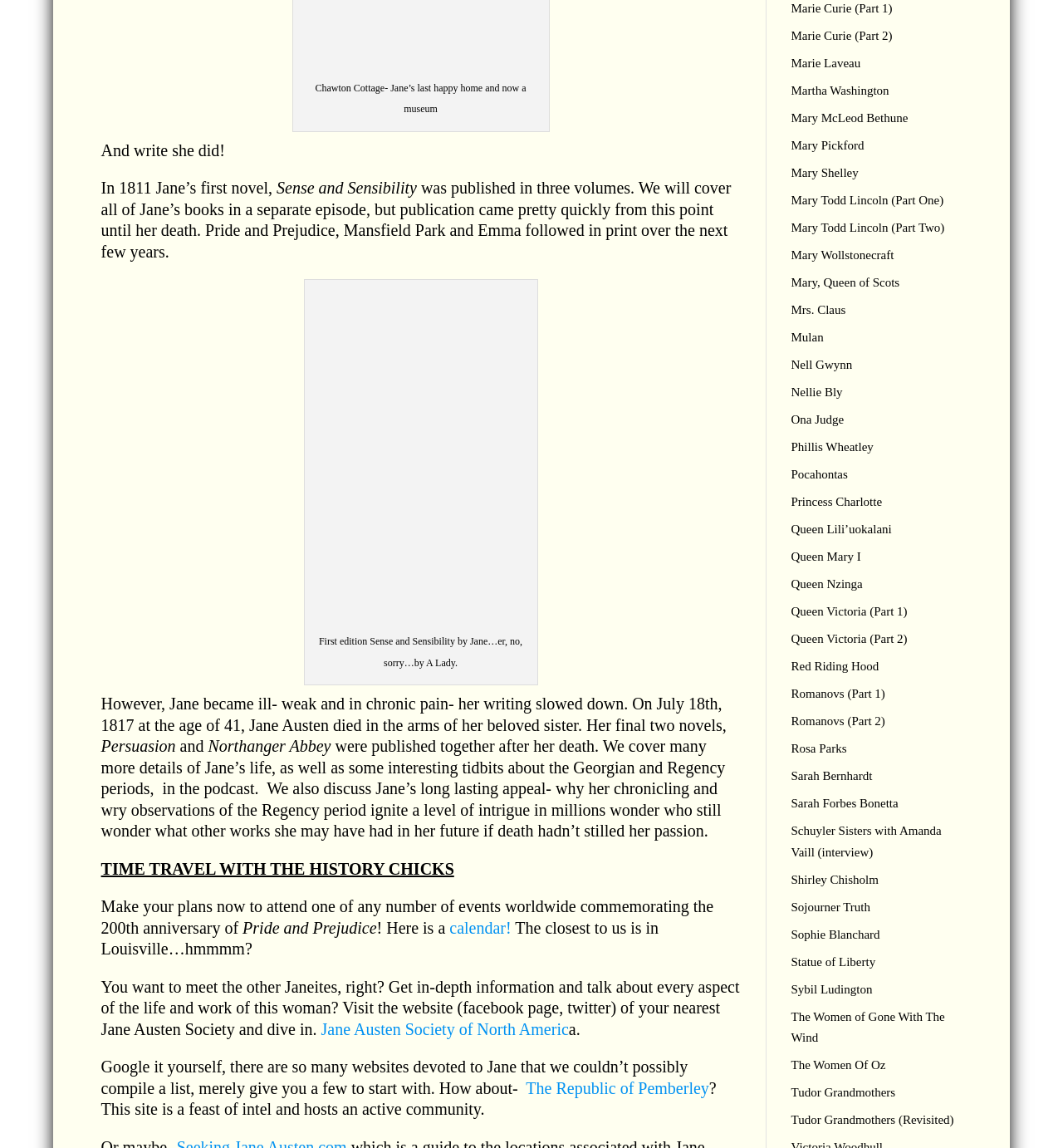Provide the bounding box coordinates of the UI element that matches the description: "Pocahontas".

[0.744, 0.408, 0.798, 0.419]